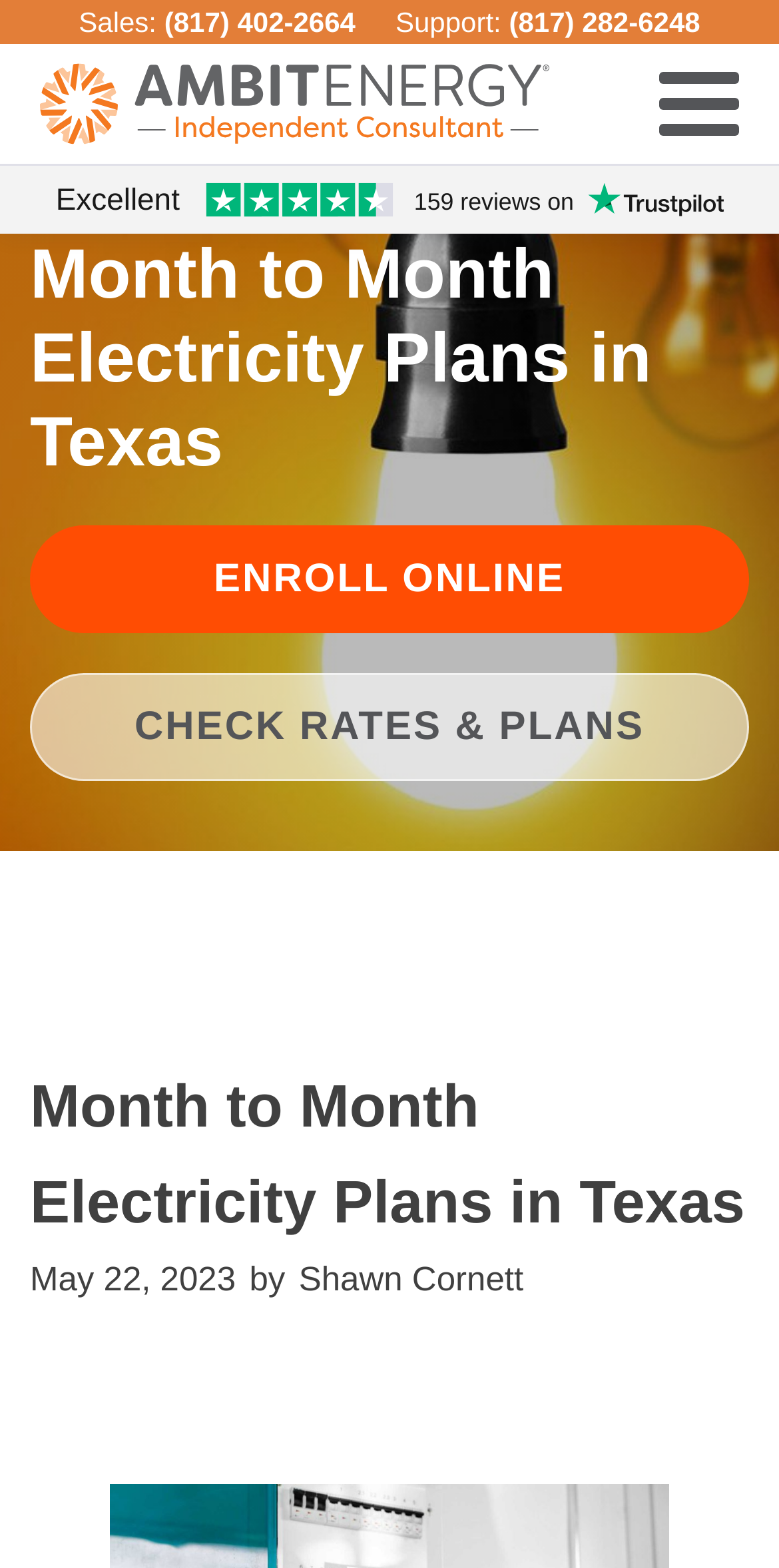From the webpage screenshot, predict the bounding box coordinates (top-left x, top-left y, bottom-right x, bottom-right y) for the UI element described here: Make Meetings Work

None